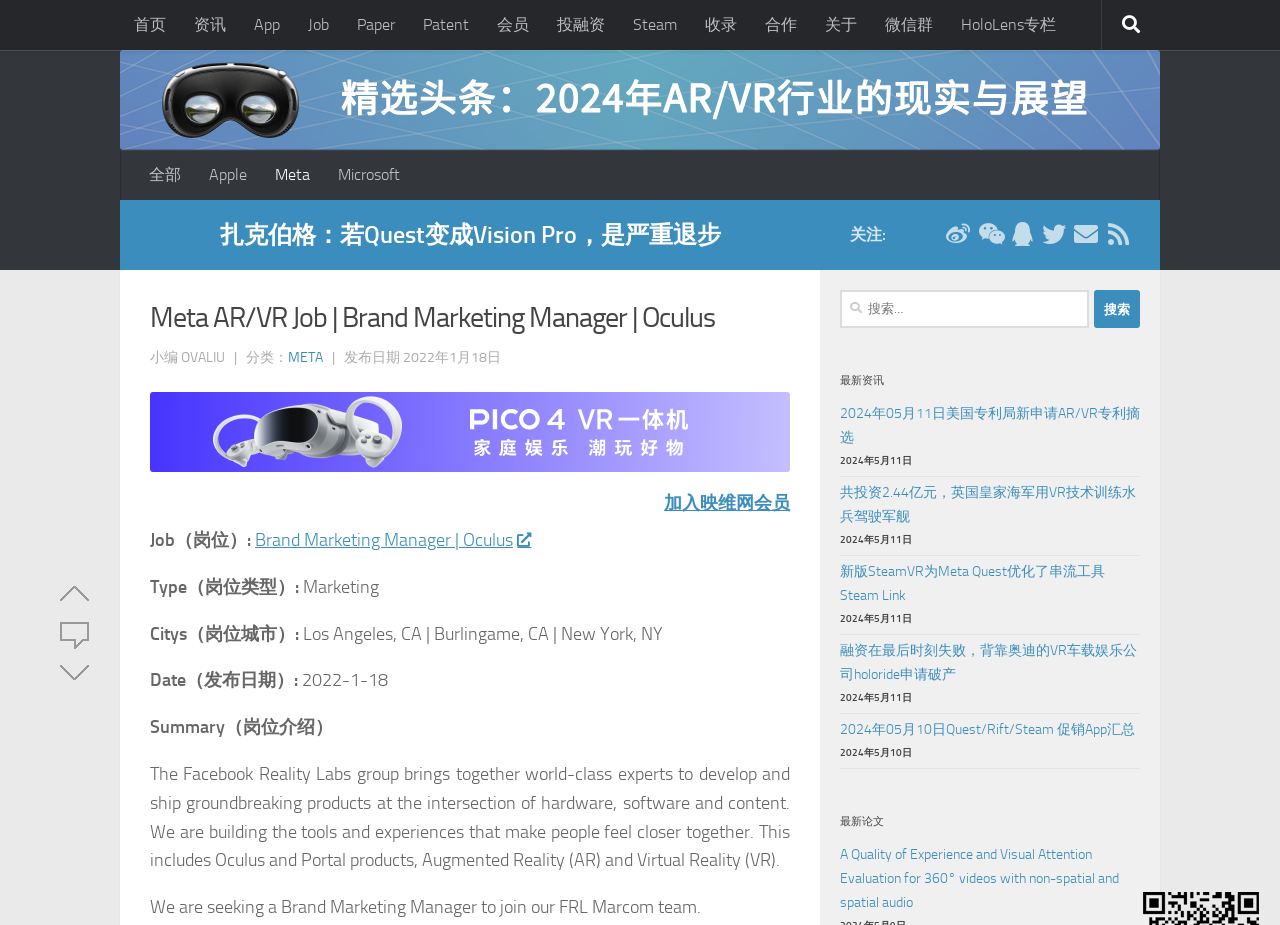From the screenshot, find the bounding box of the UI element matching this description: "Brand Marketing Manager | Oculus". Supply the bounding box coordinates in the form [left, top, right, bottom], each a float between 0 and 1.

[0.199, 0.572, 0.414, 0.596]